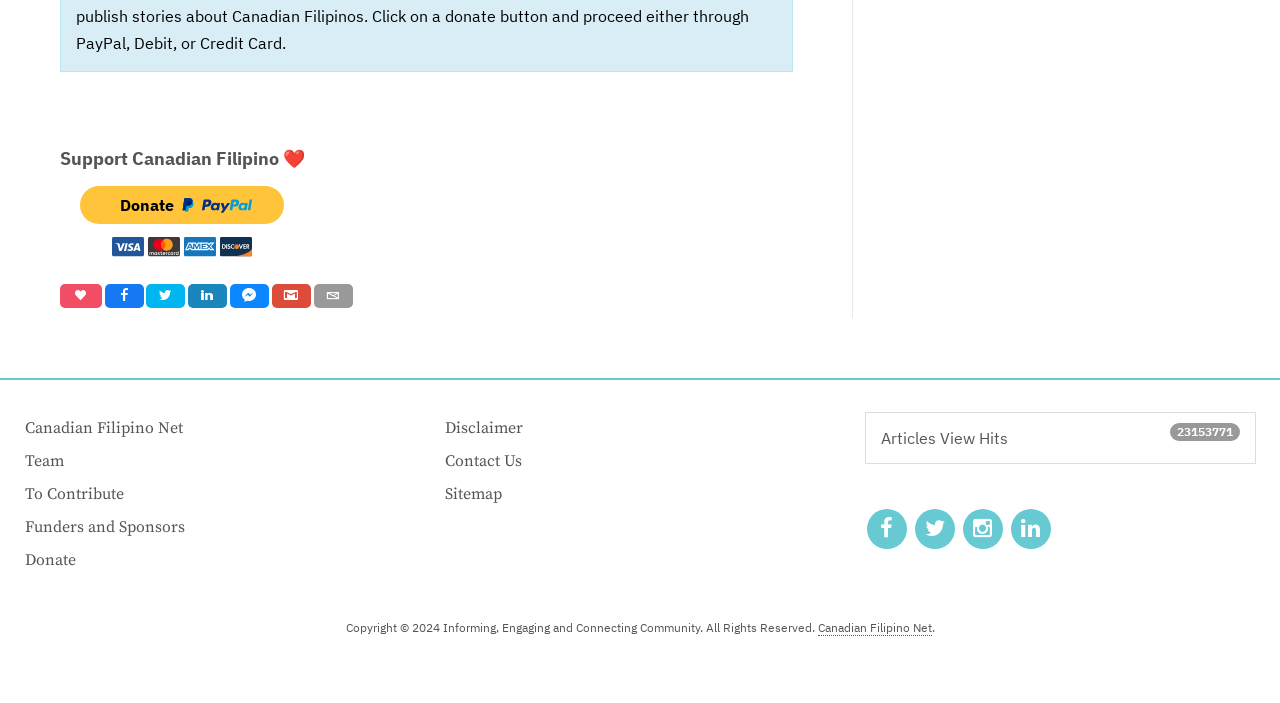Give a one-word or short-phrase answer to the following question: 
What is the number of article views?

23153771